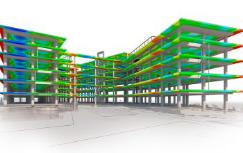Please provide a short answer using a single word or phrase for the question:
What is the purpose of BIM modeling services?

Enhance efficiency and accuracy